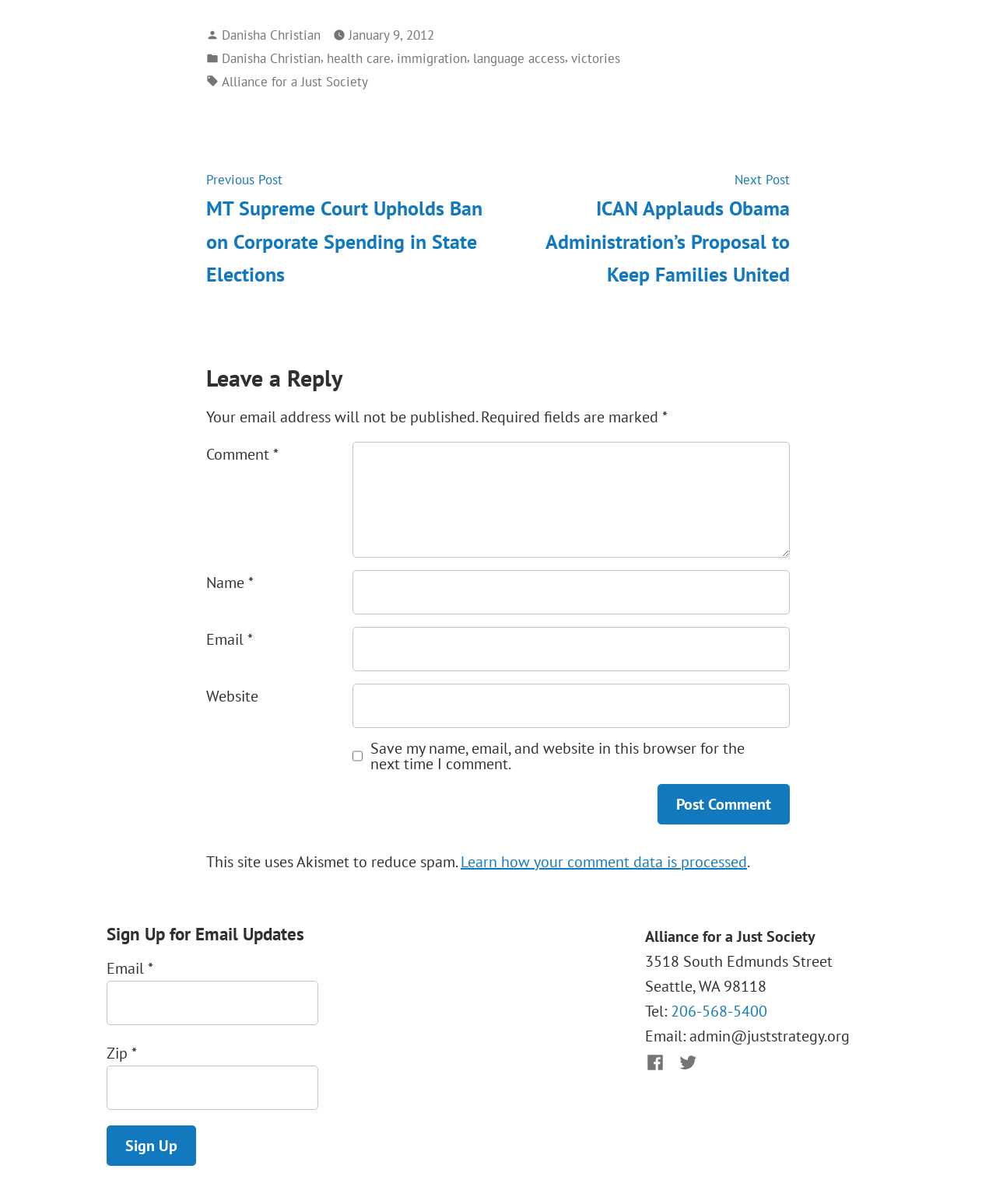What are the categories of the post? Based on the screenshot, please respond with a single word or phrase.

health care, immigration, language access, victories